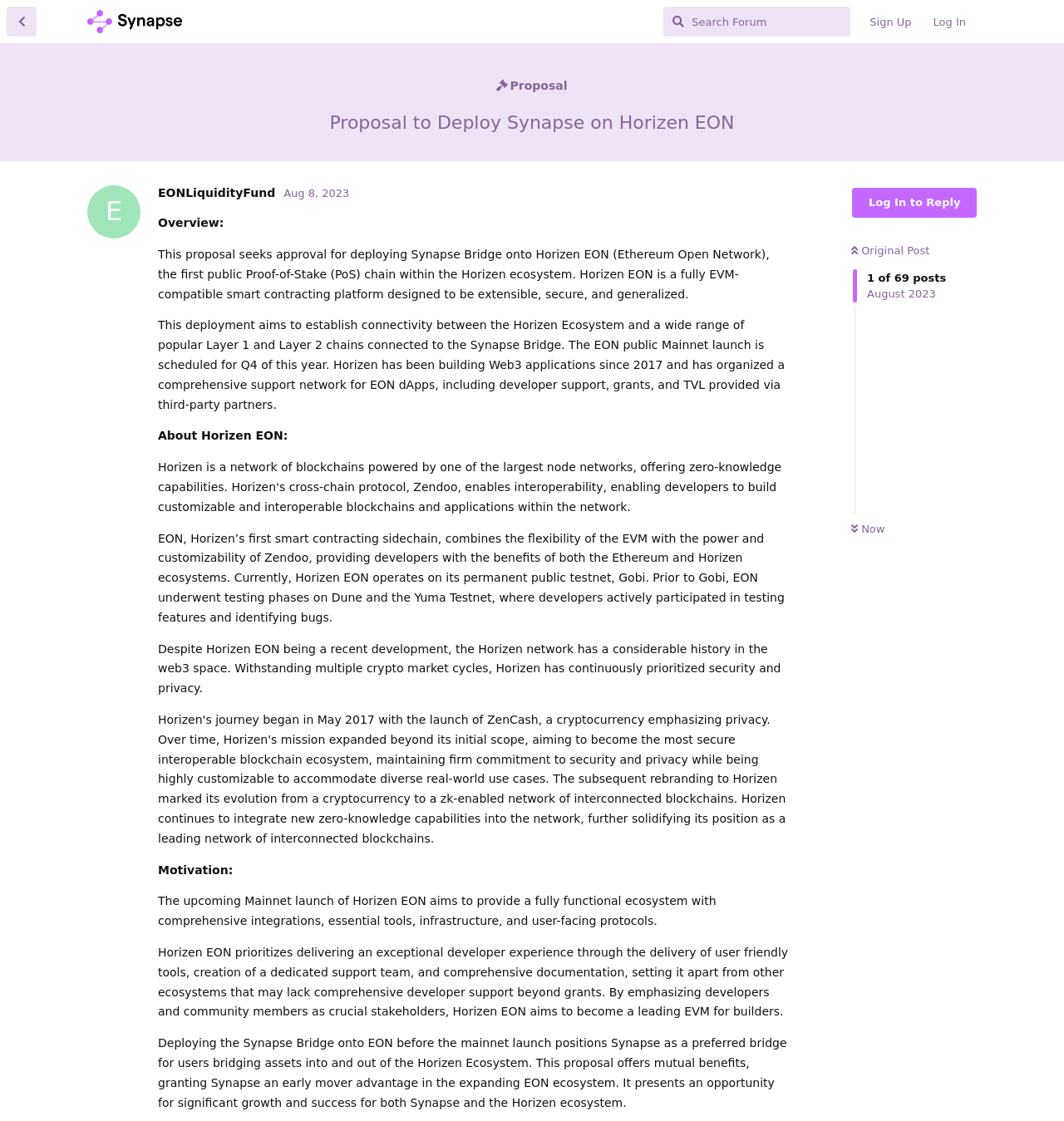Provide a thorough and detailed response to the question by examining the image: 
What is the purpose of deploying the Synapse Bridge onto Horizen EON?

I determined the answer by reading the text in the section that describes the proposal, where it mentions that the deployment aims to establish connectivity between the Horizen Ecosystem and a wide range of popular Layer 1 and Layer 2 chains connected to the Synapse Bridge.